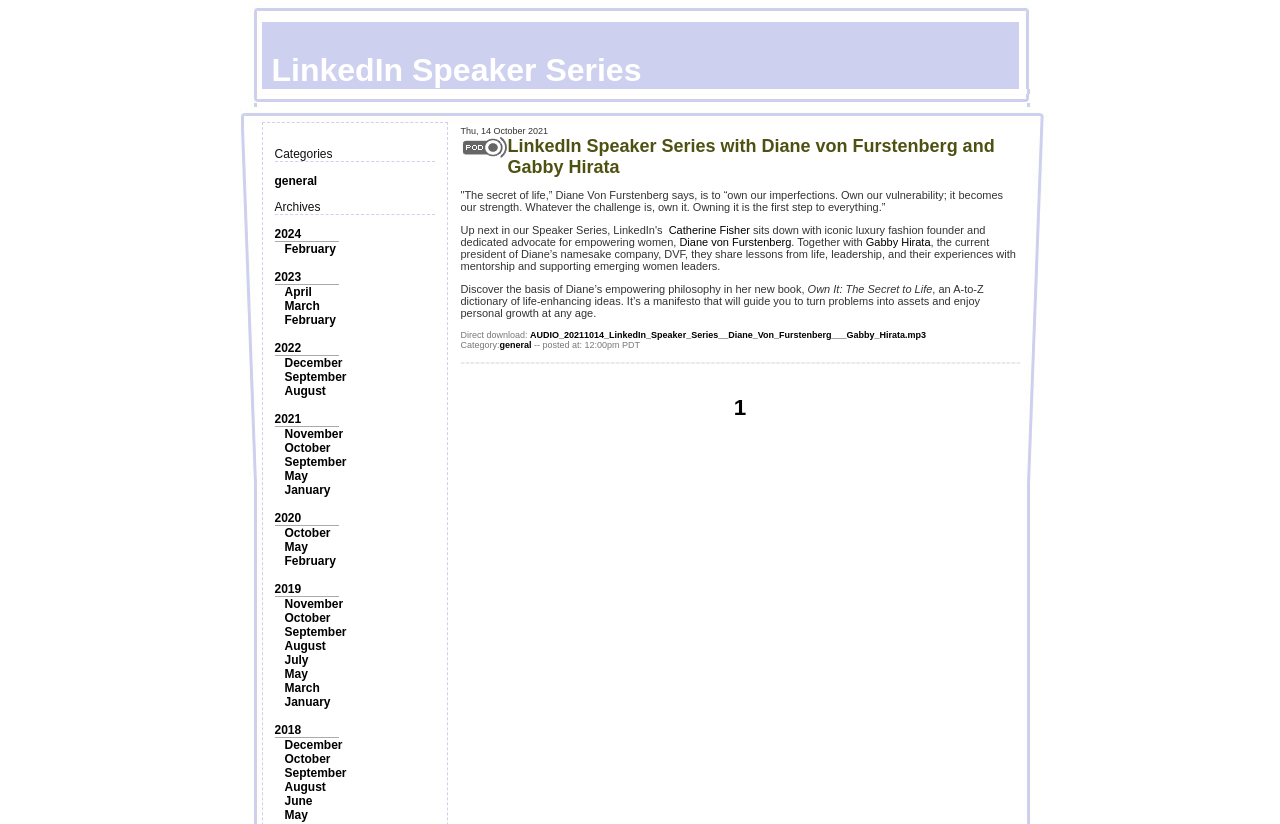What is the title of Diane von Furstenberg's new book?
Provide a well-explained and detailed answer to the question.

I found the answer by reading the description of the LinkedIn Speaker Series with Diane von Furstenberg and Gabby Hirata, which mentions that Diane's new book is titled 'Own It: The Secret to Life'.